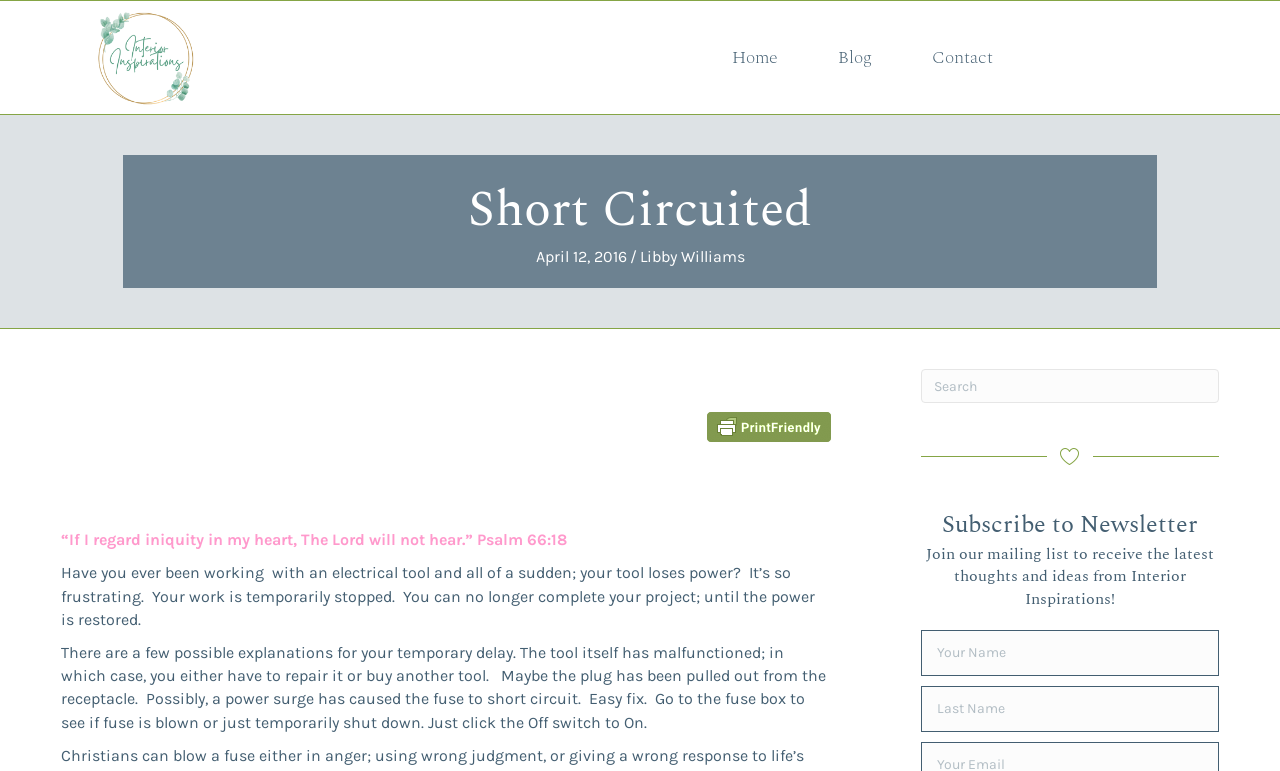Please predict the bounding box coordinates of the element's region where a click is necessary to complete the following instruction: "Enter your first name". The coordinates should be represented by four float numbers between 0 and 1, i.e., [left, top, right, bottom].

[0.72, 0.817, 0.952, 0.877]